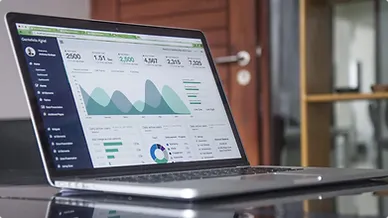What is the purpose of the analytics dashboard?
Answer the question using a single word or phrase, according to the image.

Optimizing content delivery